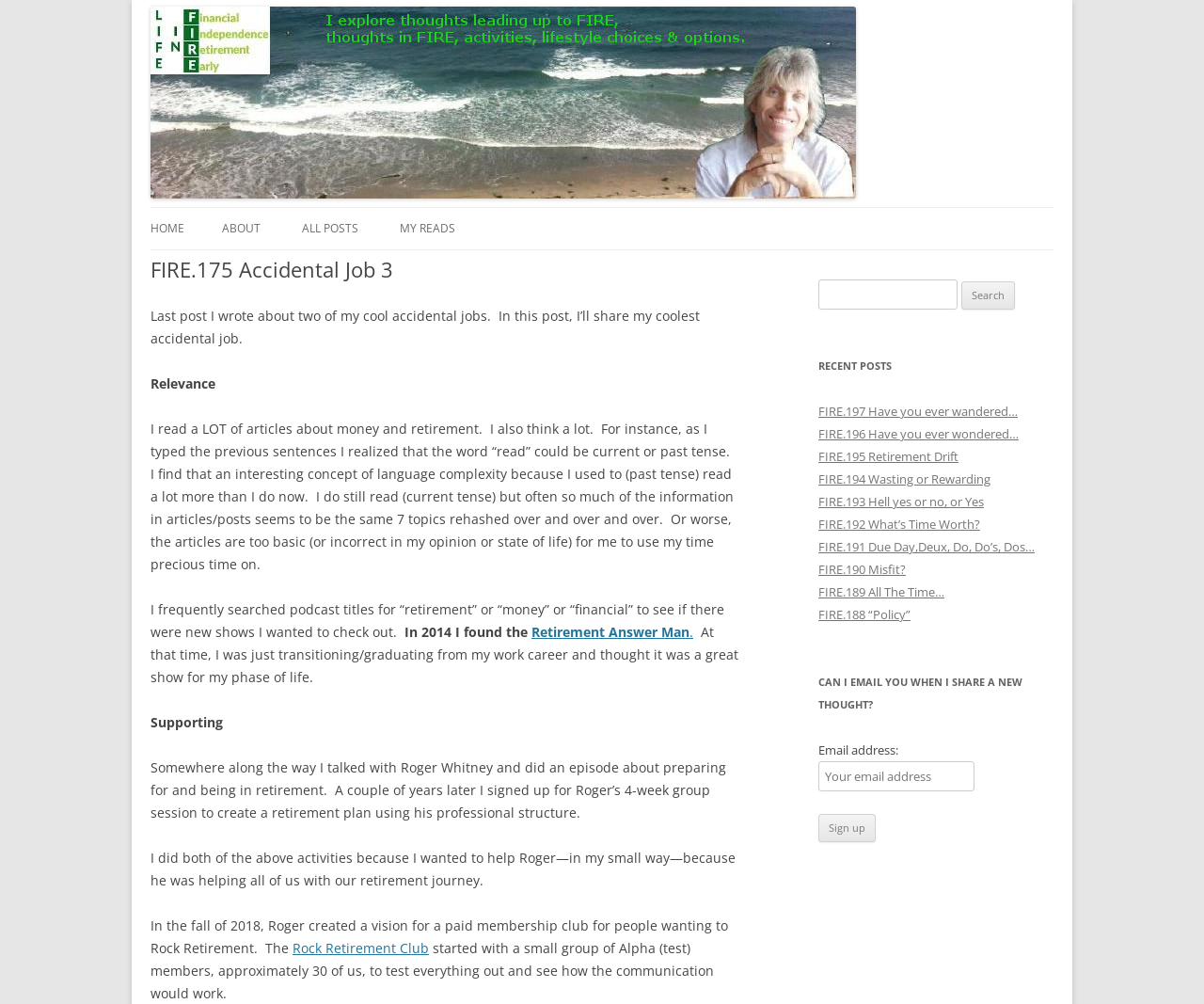Use a single word or phrase to respond to the question:
What is the name of the website?

Life In FIRE